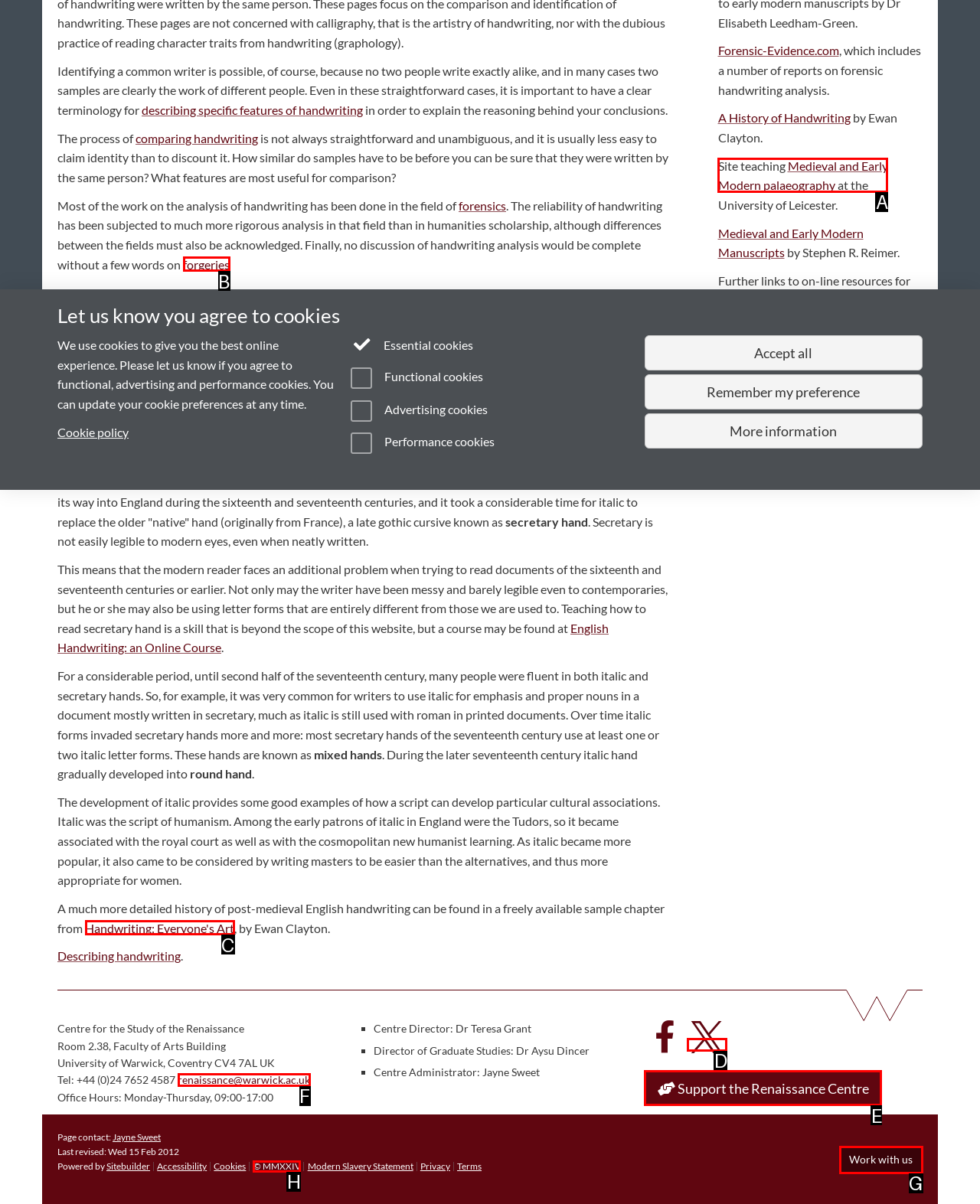Choose the option that best matches the description: renaissance@warwick.ac.uk
Indicate the letter of the matching option directly.

F